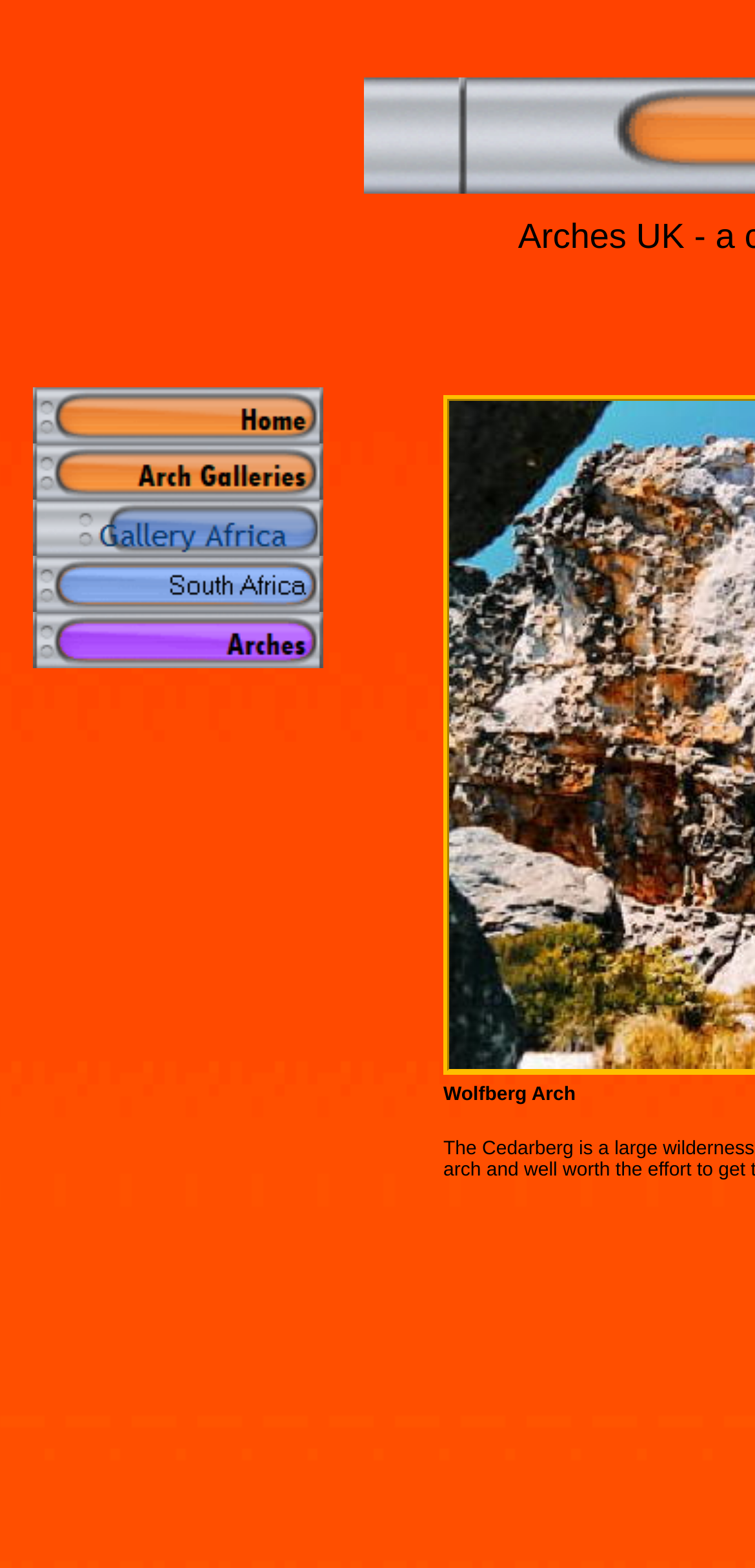How many navigation links are there?
Carefully analyze the image and provide a thorough answer to the question.

I counted the number of links in the navigation menu, which are 'Home', 'Arch Galleries', 'Gallery Africa', 'South Africa', and 'Arches'.